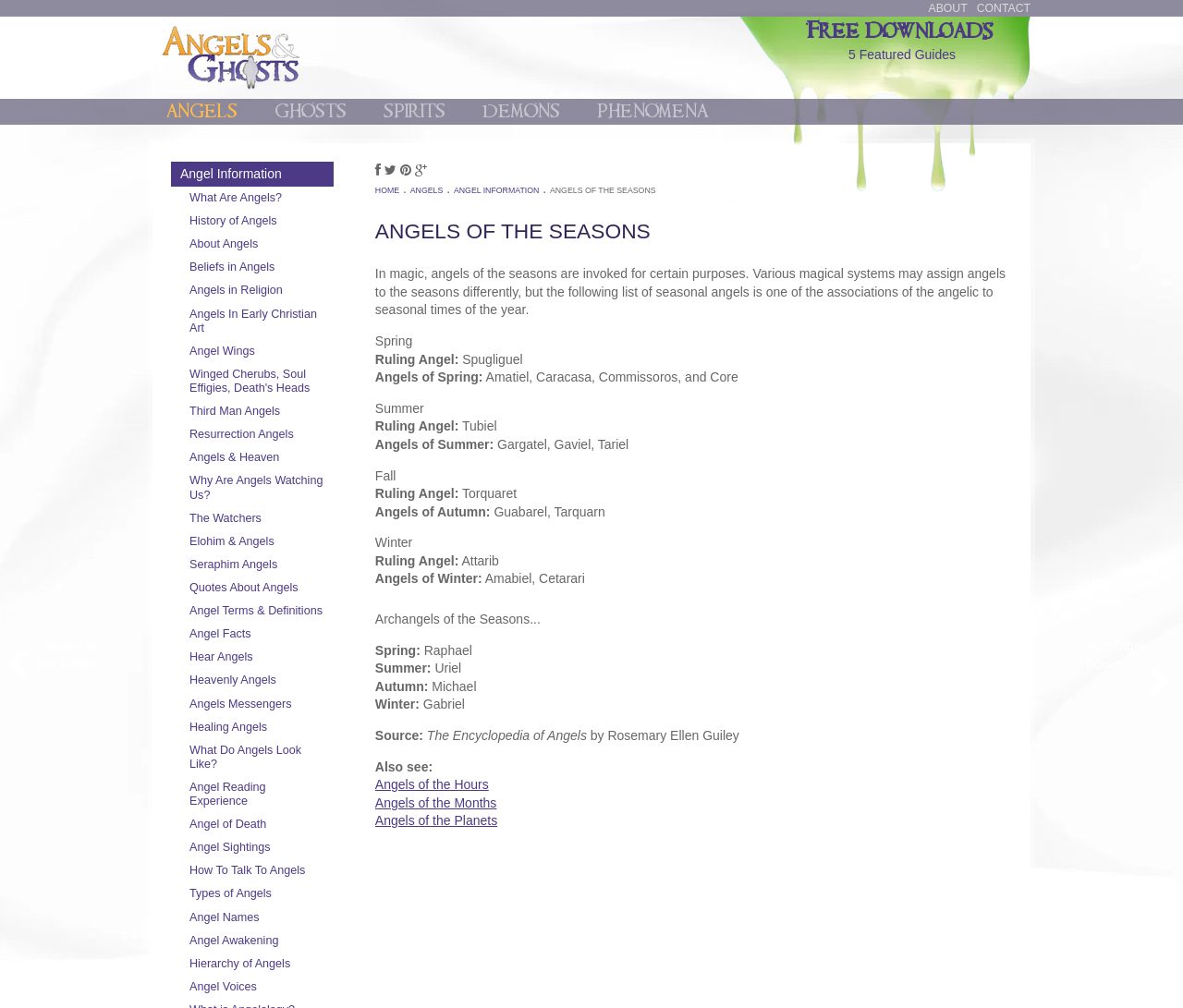Can you provide the bounding box coordinates for the element that should be clicked to implement the instruction: "Click on the Angel Information link"?

[0.145, 0.161, 0.282, 0.185]